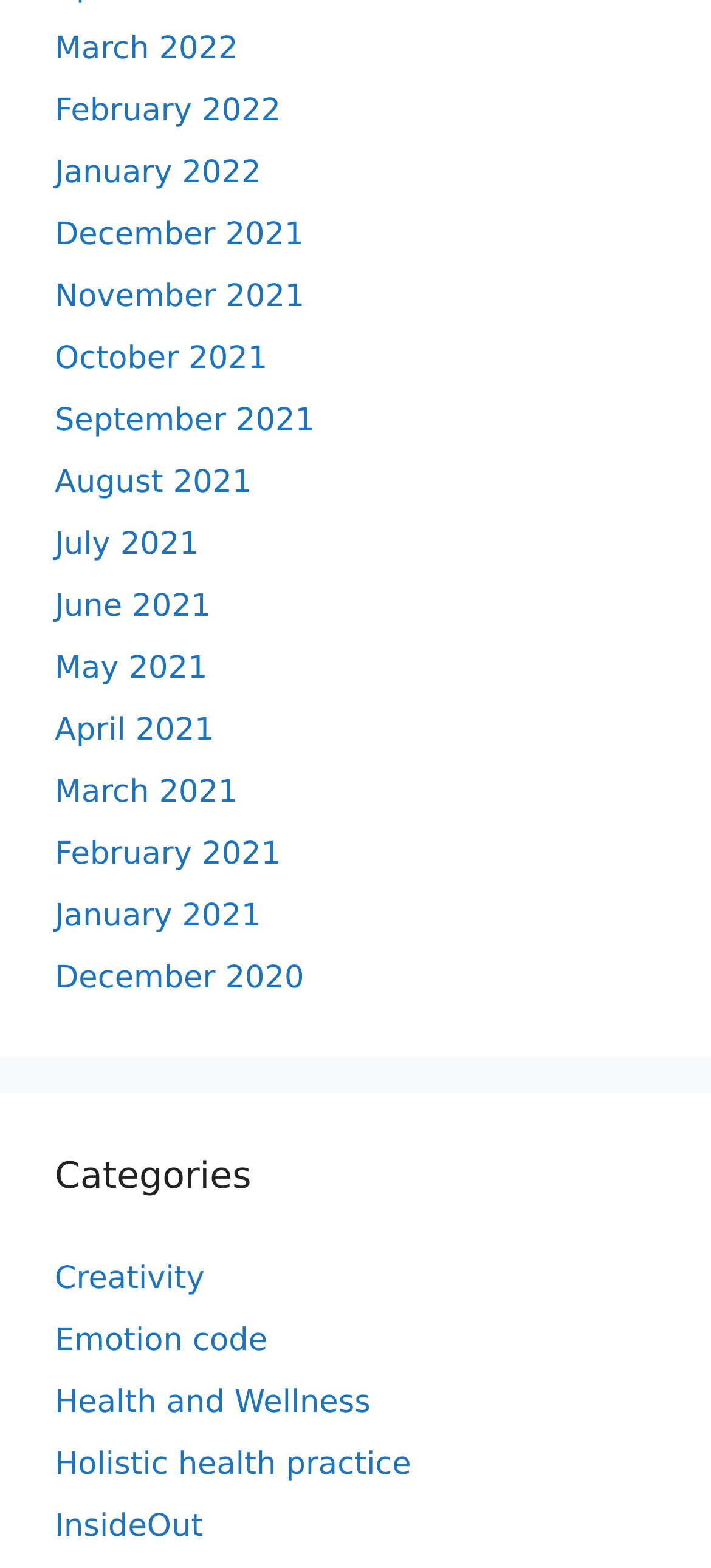Find the bounding box coordinates of the element's region that should be clicked in order to follow the given instruction: "Check InsideOut". The coordinates should consist of four float numbers between 0 and 1, i.e., [left, top, right, bottom].

[0.077, 0.962, 0.286, 0.985]